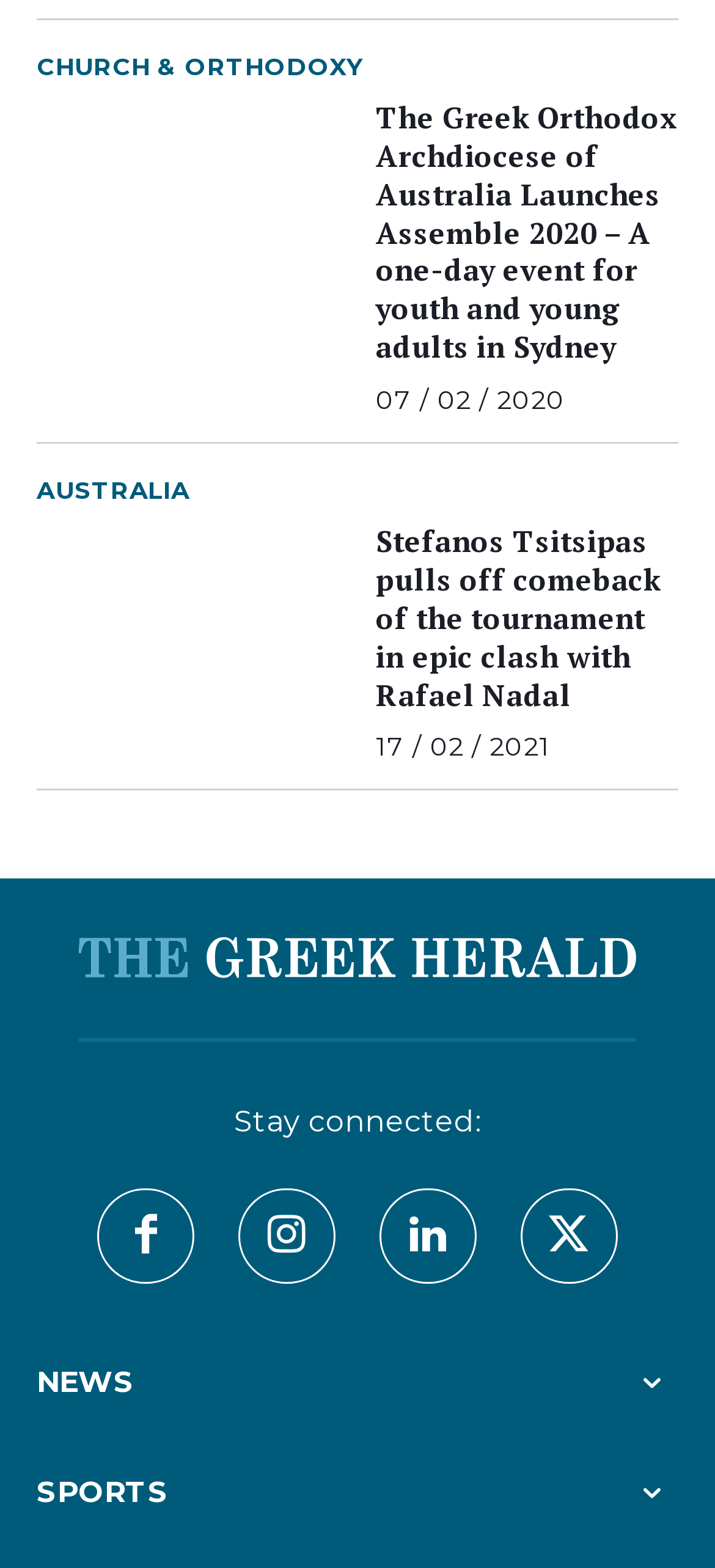Find the bounding box of the UI element described as: "Church & Orthodoxy". The bounding box coordinates should be given as four float values between 0 and 1, i.e., [left, top, right, bottom].

[0.051, 0.031, 0.506, 0.054]